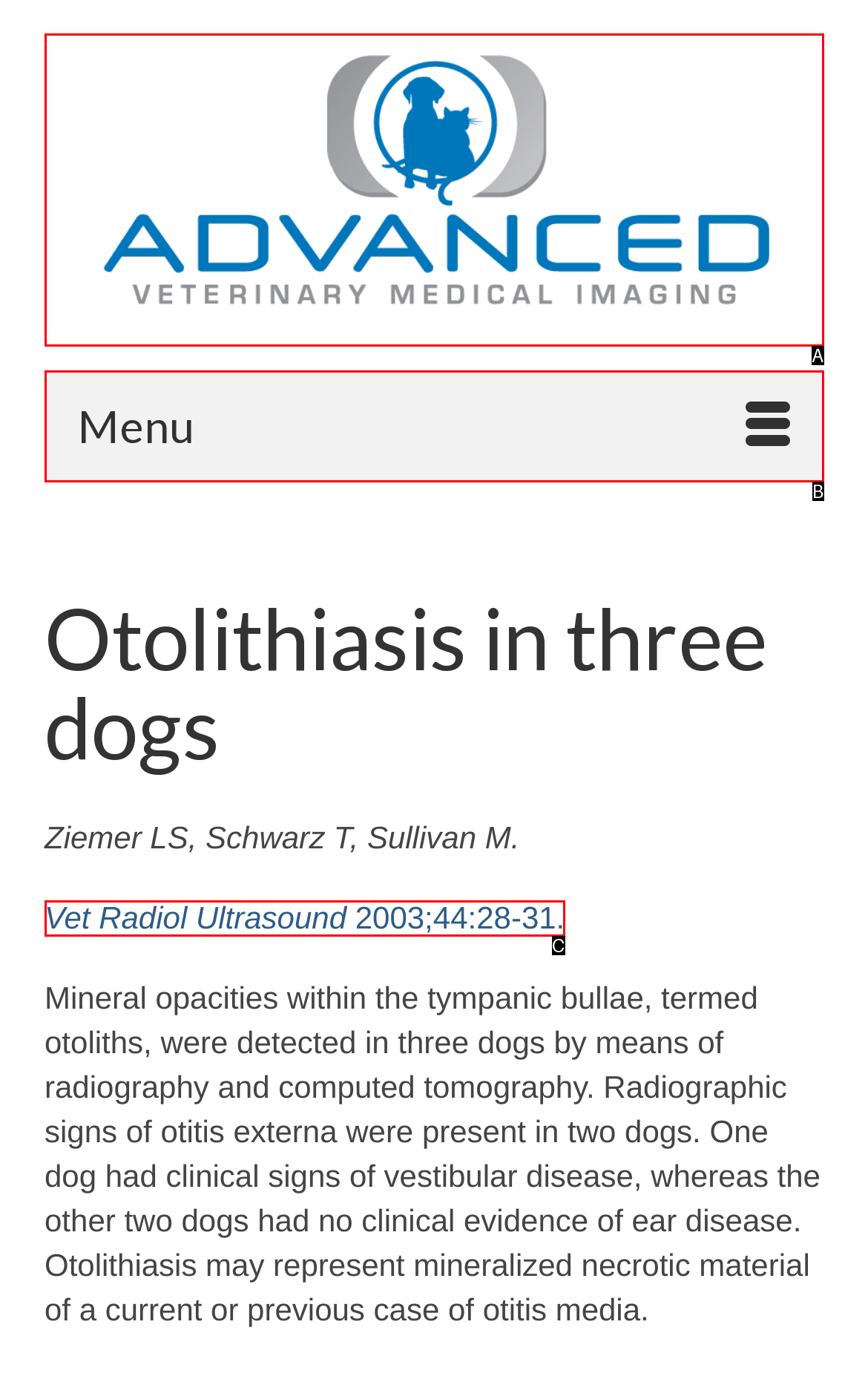Given the description: title="Advanced Veterinary Medical Imaging", pick the option that matches best and answer with the corresponding letter directly.

A